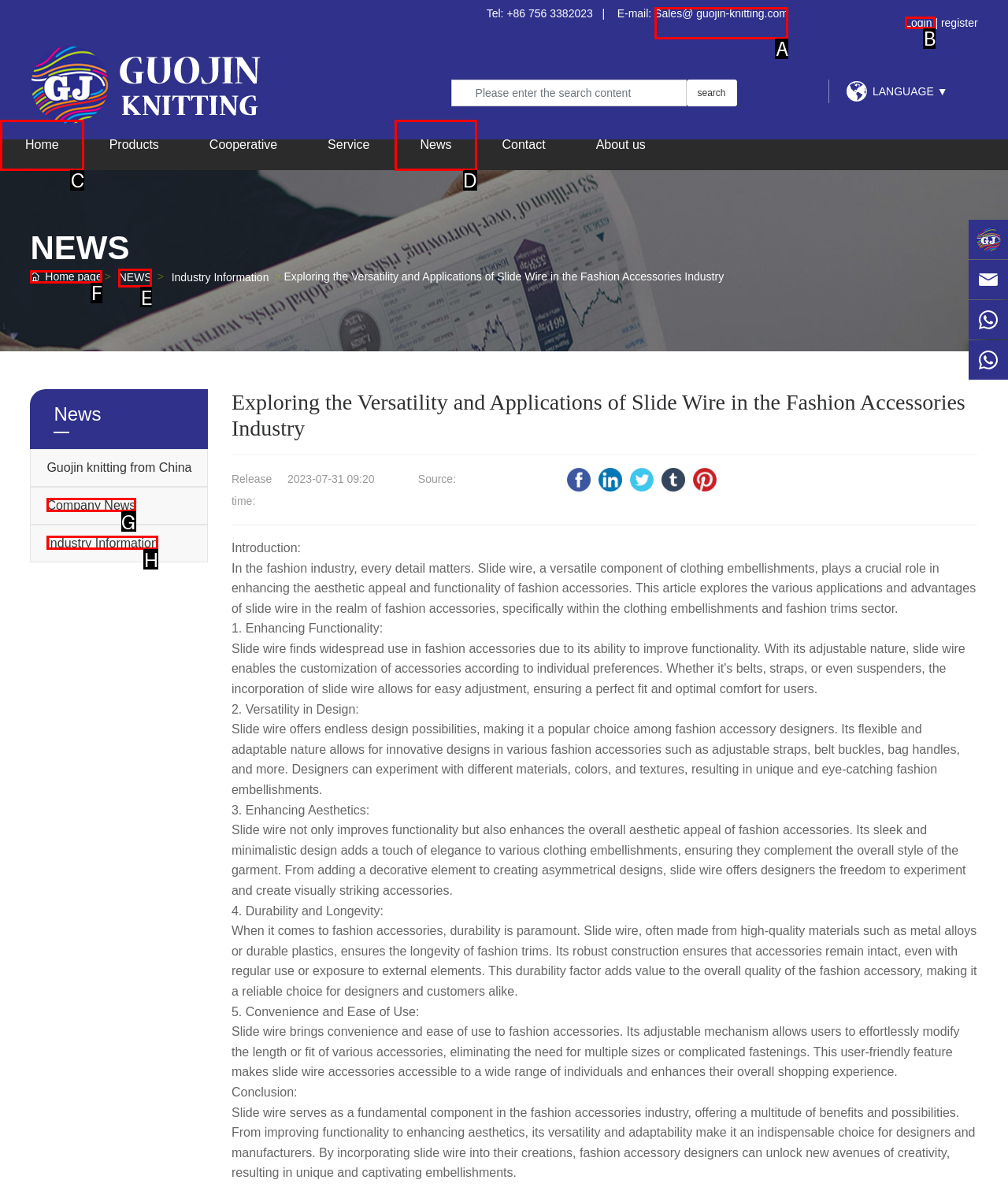Choose the letter of the element that should be clicked to complete the task: Click the 'Login' button
Answer with the letter from the possible choices.

B